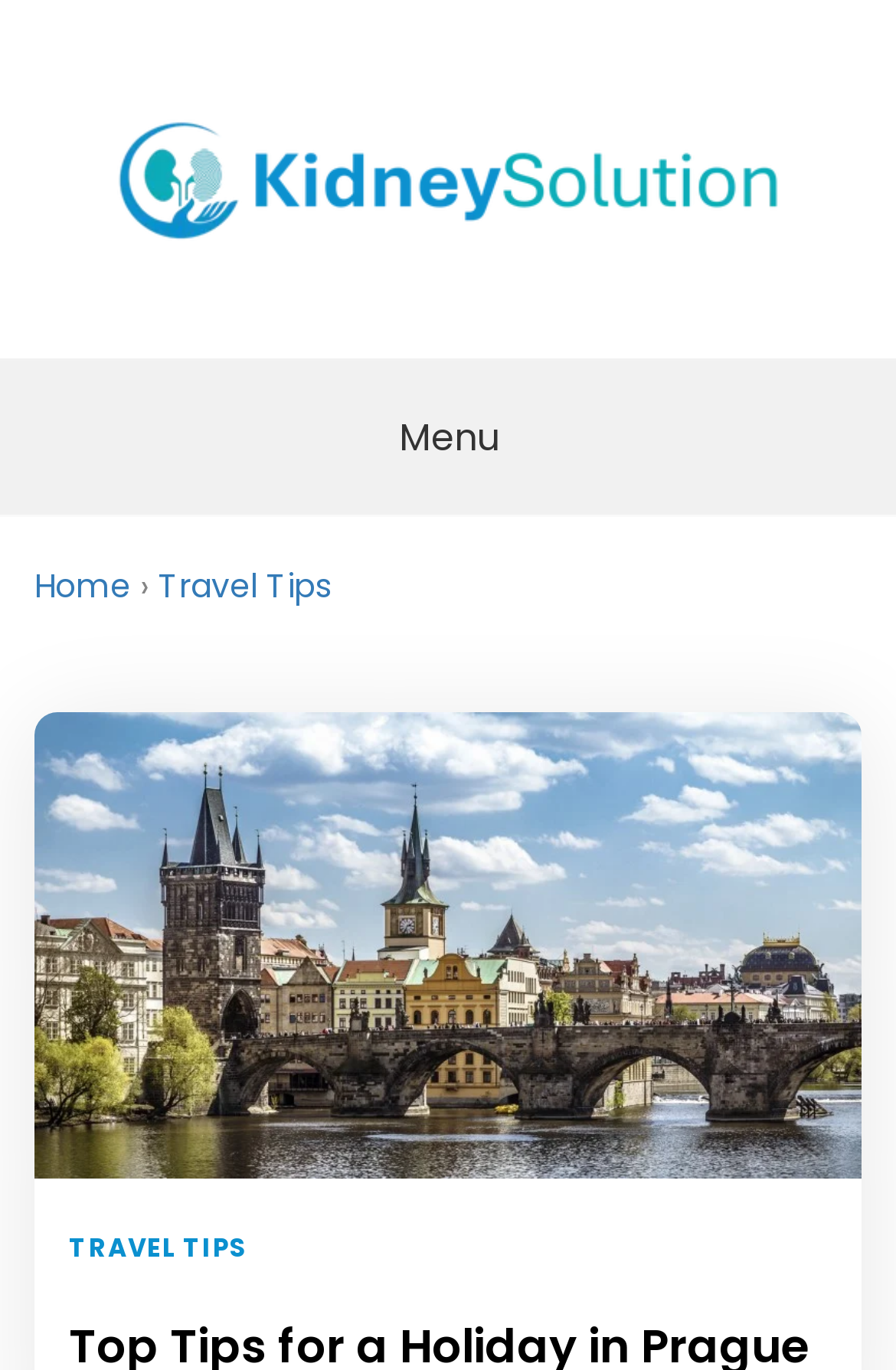Locate the UI element described by Menu and provide its bounding box coordinates. Use the format (top-left x, top-left y, bottom-right x, bottom-right y) with all values as floating point numbers between 0 and 1.

[0.429, 0.263, 0.571, 0.376]